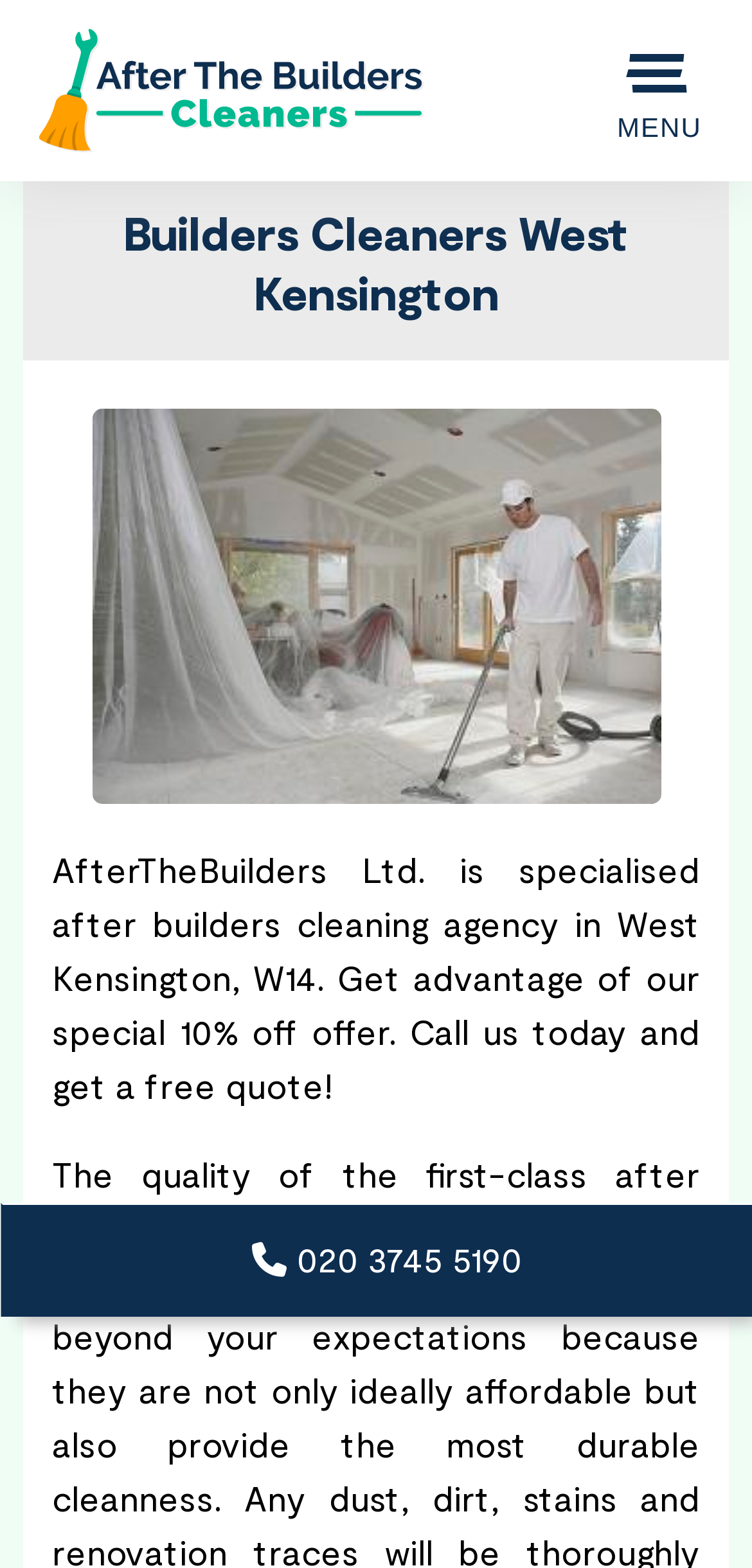Use a single word or phrase to answer the question: 
What is the location of the company?

West Kensington, W14